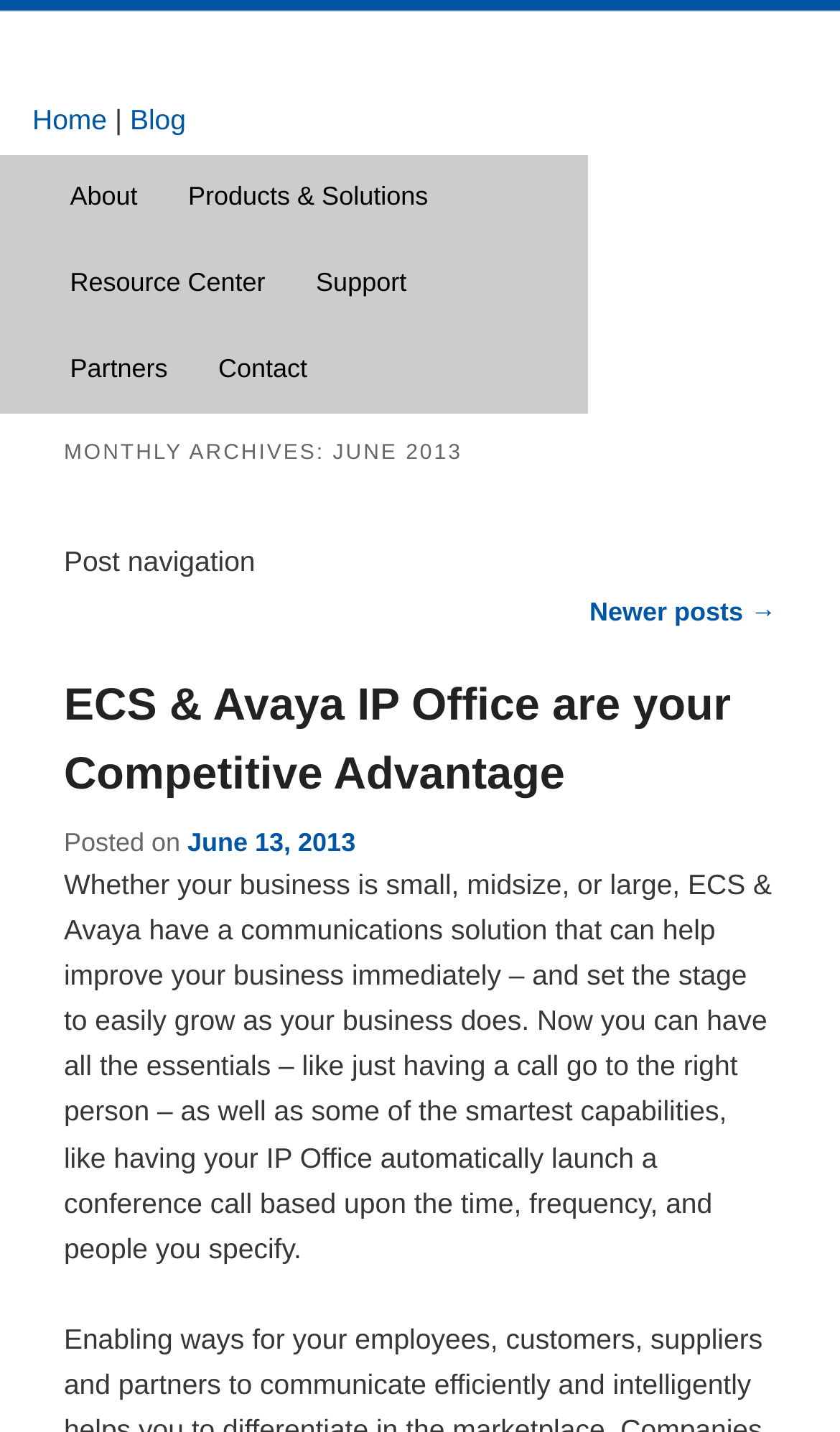Based on the image, please elaborate on the answer to the following question:
What is the topic of the post?

I determined the topic of the post by looking at the heading 'ECS & Avaya IP Office are your Competitive Advantage' which suggests that the post is about ECS & Avaya IP Office.